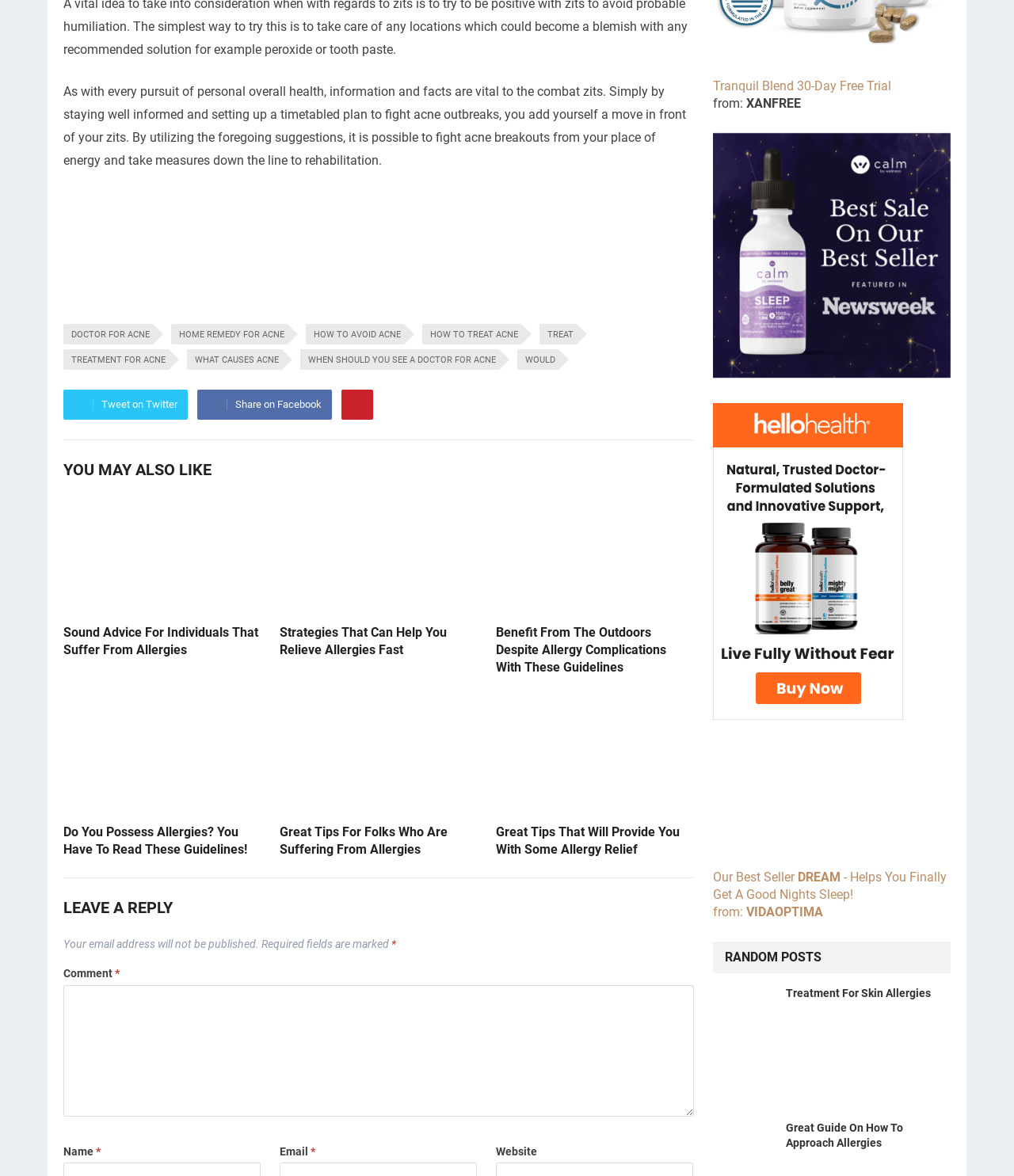What is the purpose of the comment section?
Based on the image, give a concise answer in the form of a single word or short phrase.

To leave a reply